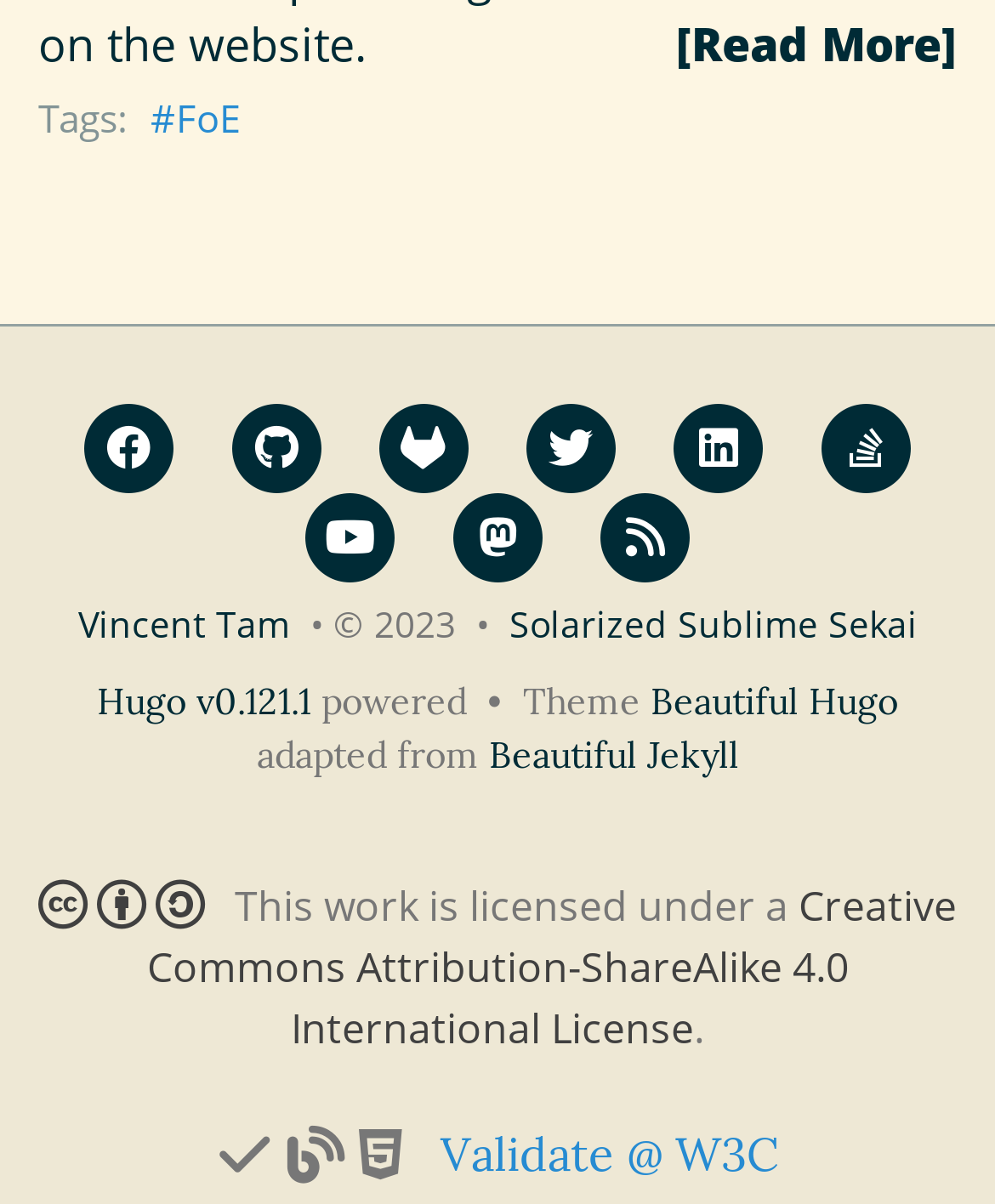What is the theme of the website?
Based on the screenshot, answer the question with a single word or phrase.

Beautiful Hugo